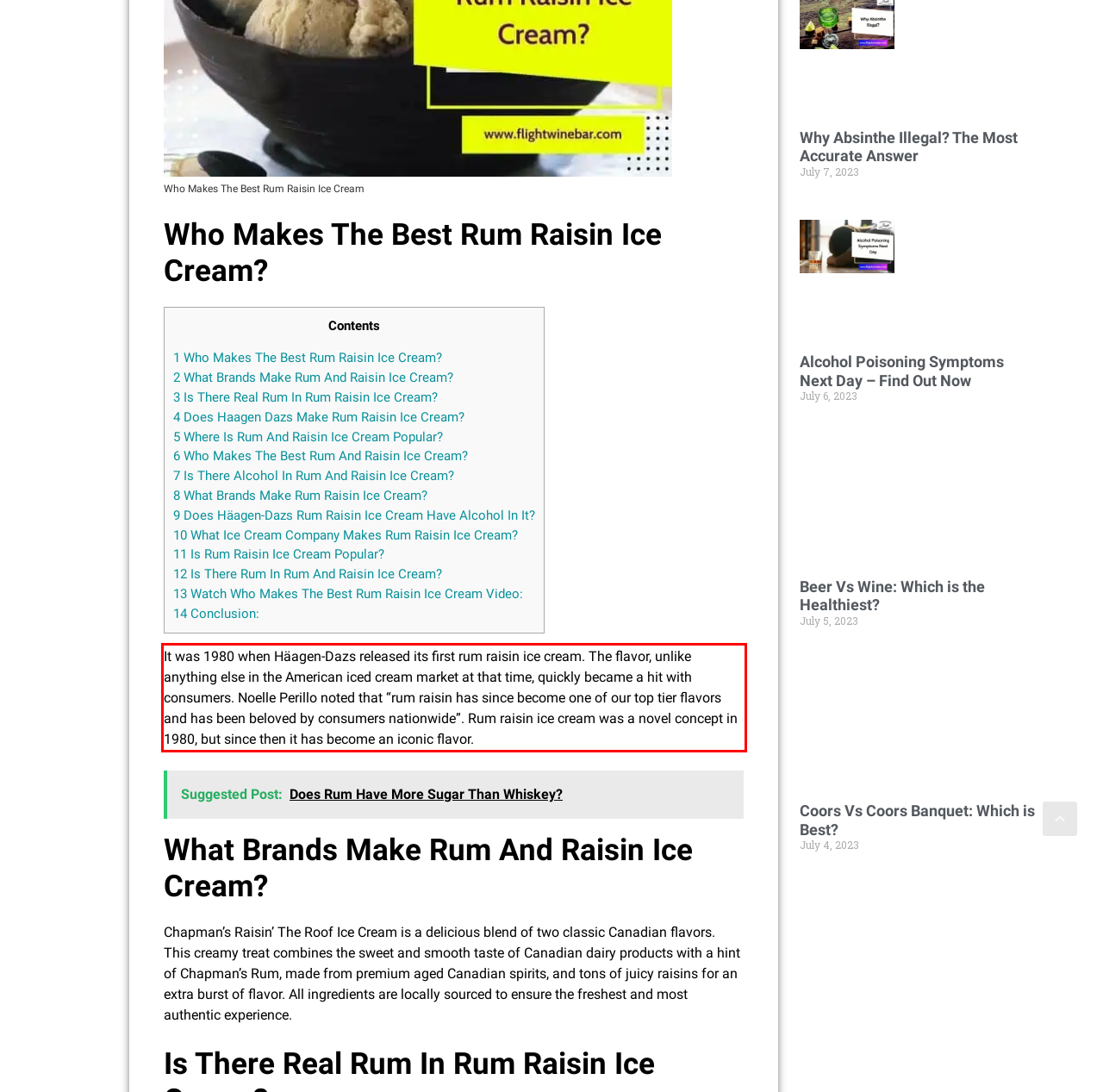In the screenshot of the webpage, find the red bounding box and perform OCR to obtain the text content restricted within this red bounding box.

It was 1980 when Häagen-Dazs released its first rum raisin ice cream. The flavor, unlike anything else in the American iced cream market at that time, quickly became a hit with consumers. Noelle Perillo noted that “rum raisin has since become one of our top tier flavors and has been beloved by consumers nationwide”. Rum raisin ice cream was a novel concept in 1980, but since then it has become an iconic flavor.